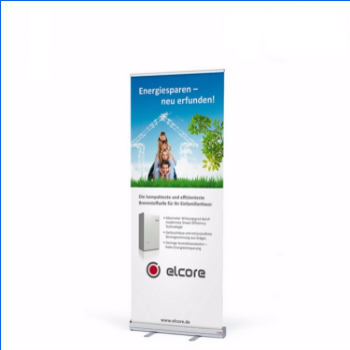Reply to the question below using a single word or brief phrase:
What is the focus of the energy solutions depicted?

Family-friendly